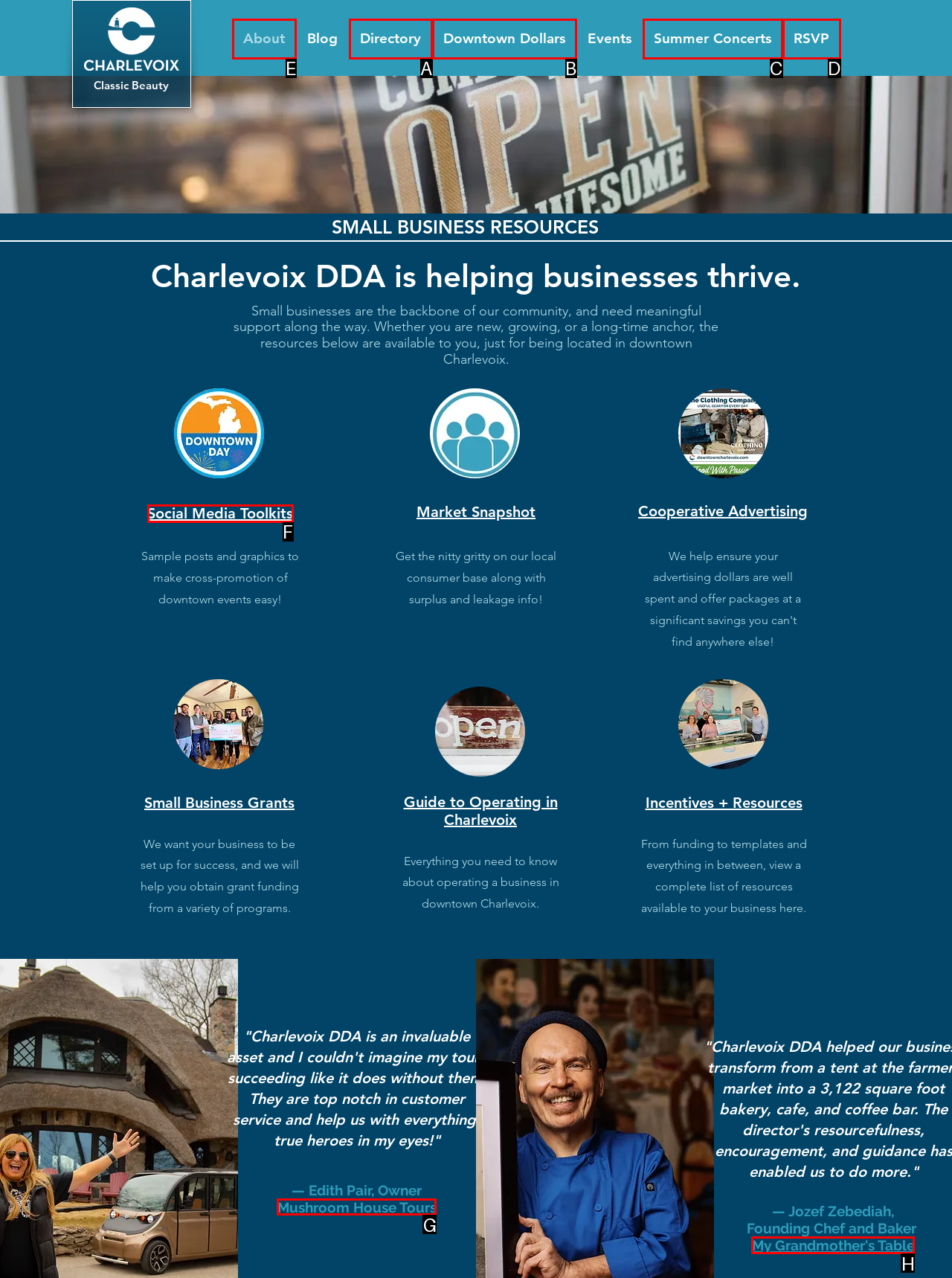From the given choices, which option should you click to complete this task: Go to Float Glass? Answer with the letter of the correct option.

None